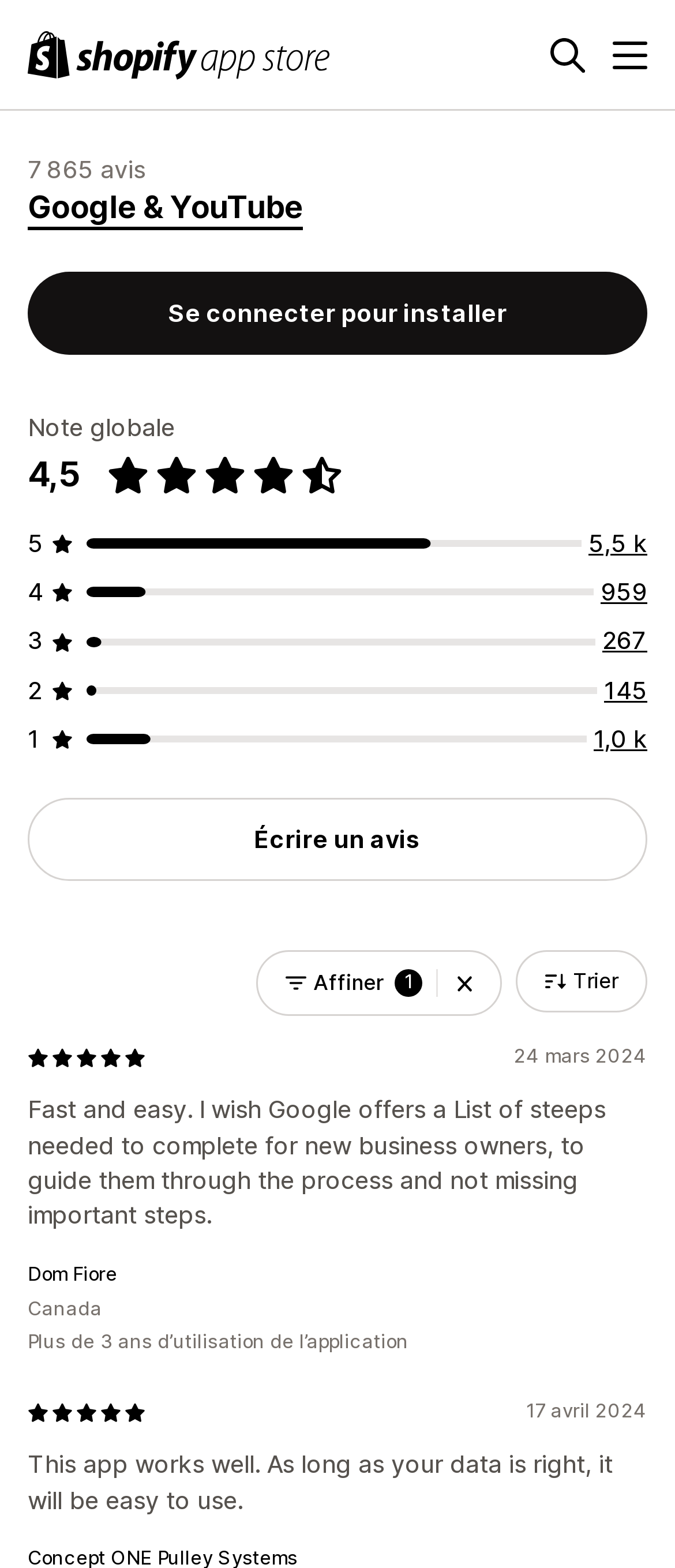Answer the question with a brief word or phrase:
What is the average rating of the Google & YouTube app?

4.5